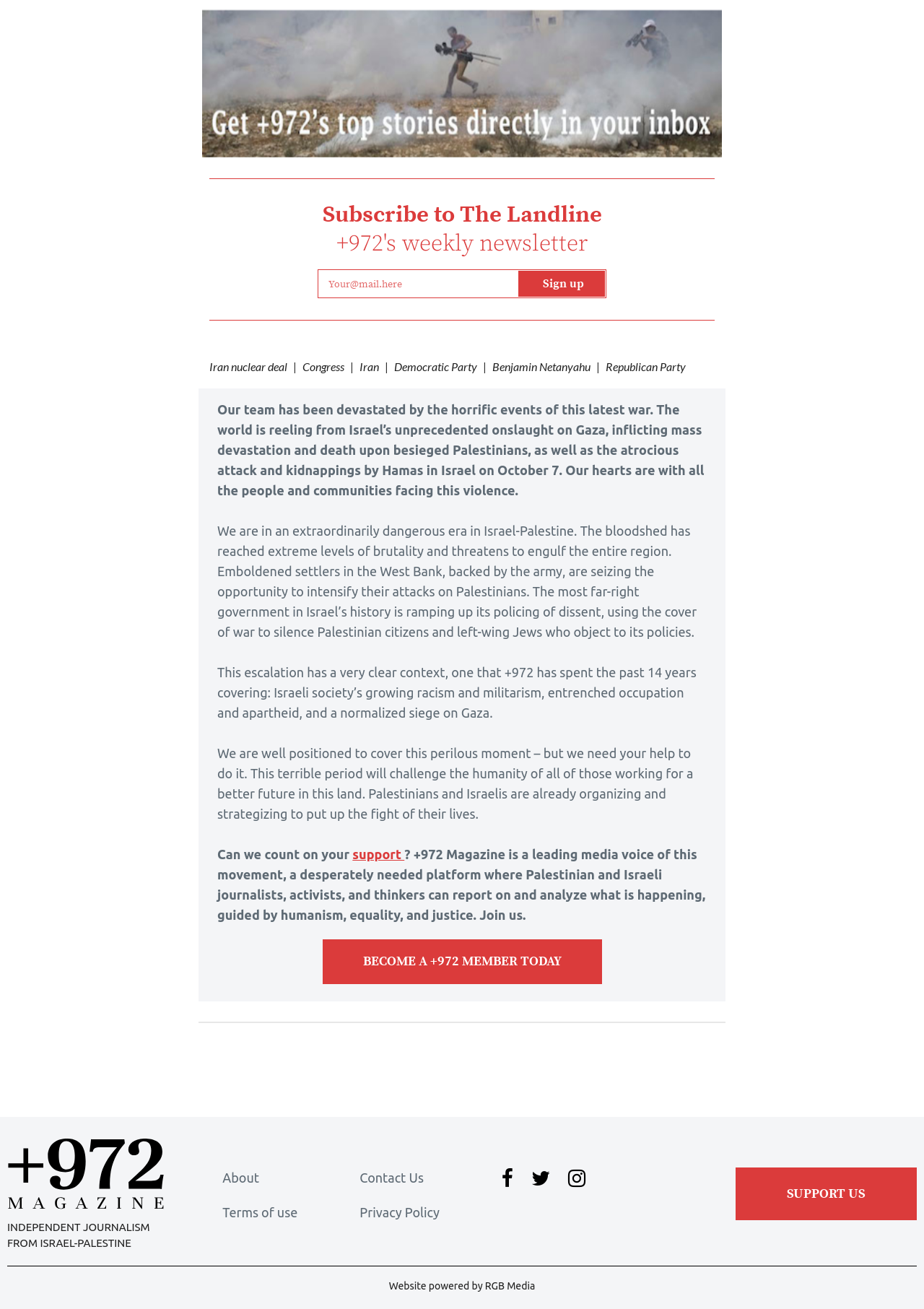Answer the question below in one word or phrase:
What is the name of the magazine?

+972 Magazine